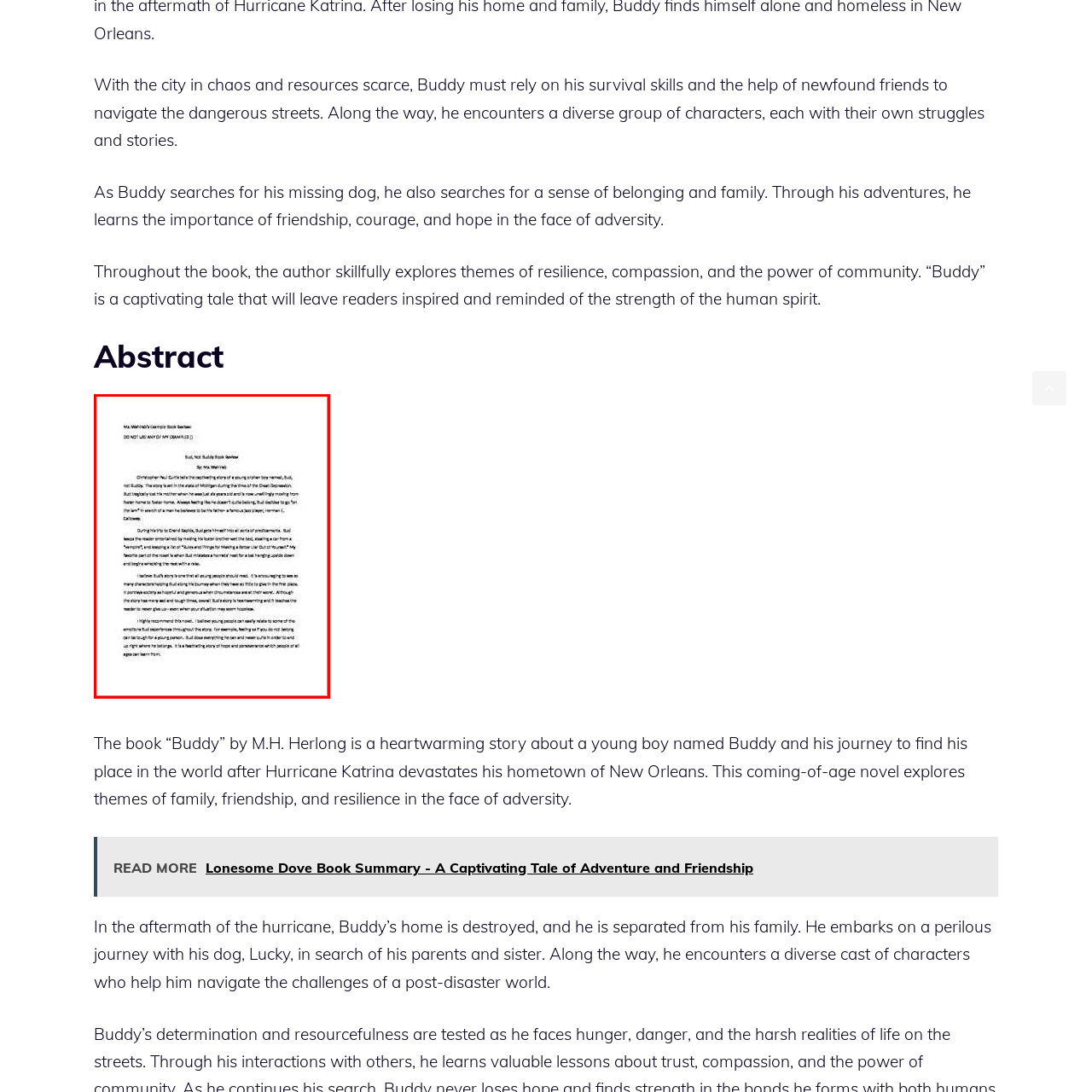What themes are likely touched upon in the book?
Check the image inside the red bounding box and provide your answer in a single word or short phrase.

Resilience, family, and friendship